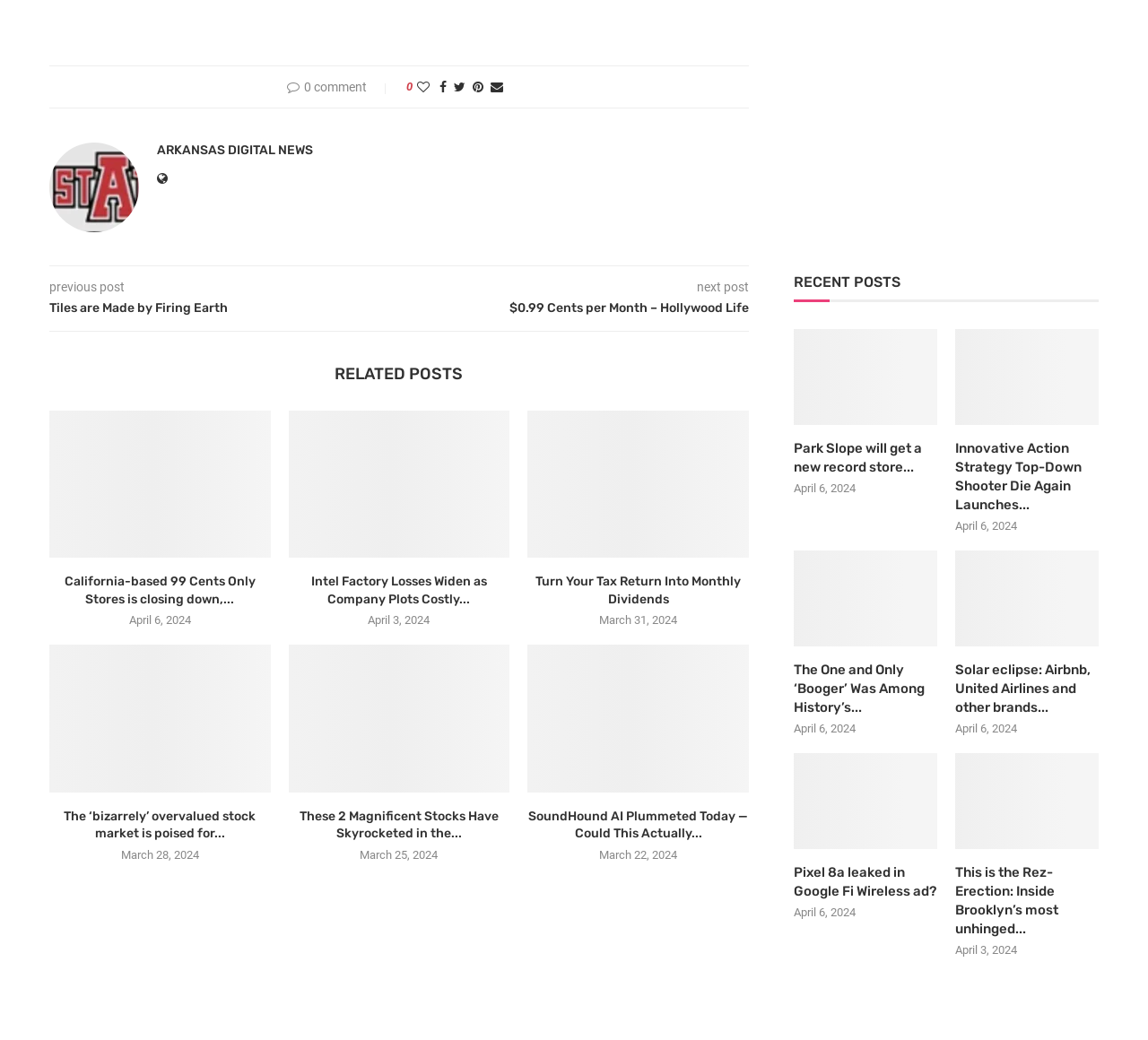Identify the coordinates of the bounding box for the element described below: "ARKANSAS DIGITAL NEWS". Return the coordinates as four float numbers between 0 and 1: [left, top, right, bottom].

[0.137, 0.137, 0.273, 0.152]